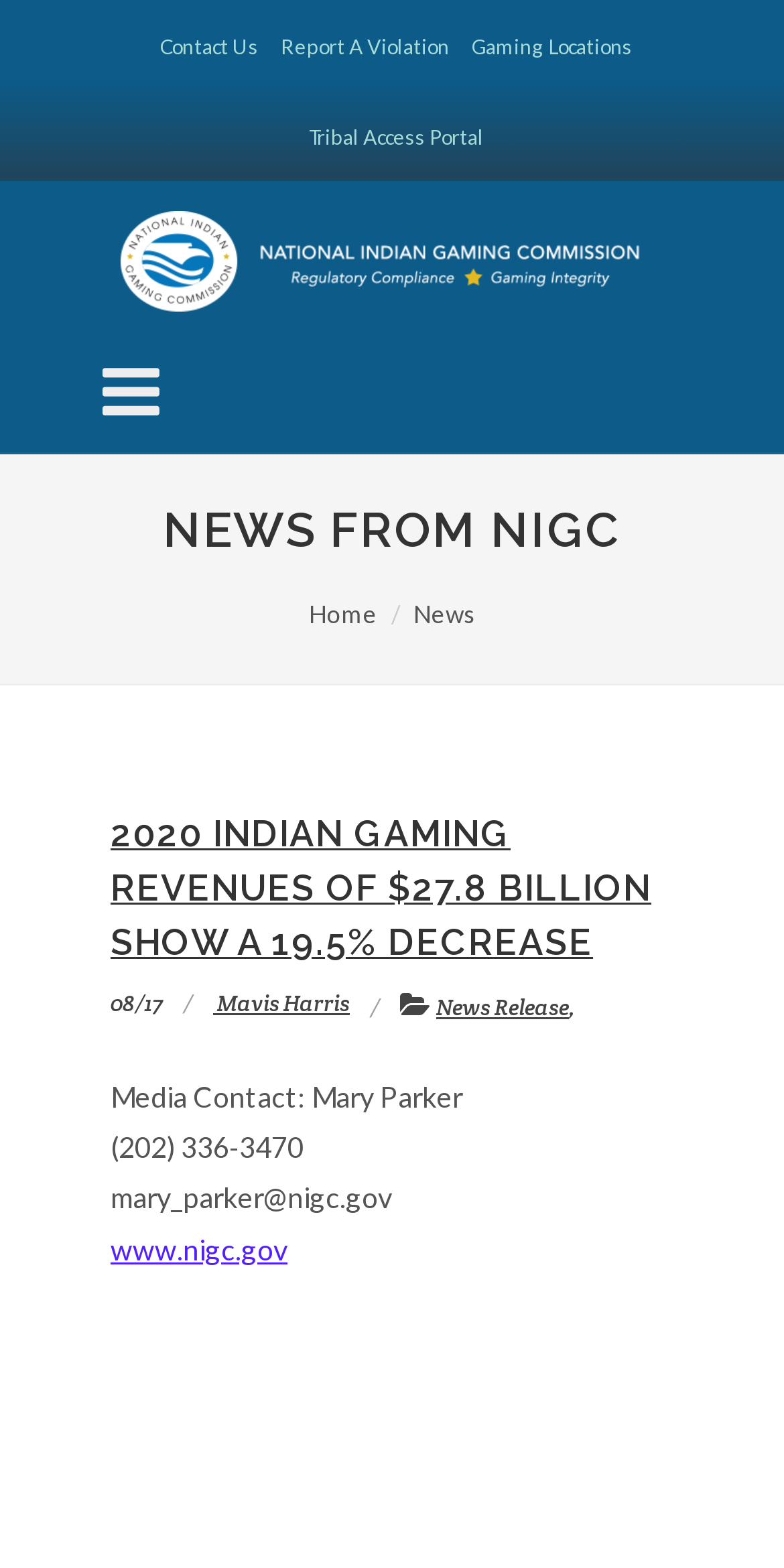Give a succinct answer to this question in a single word or phrase: 
How many headings are on the webpage?

2